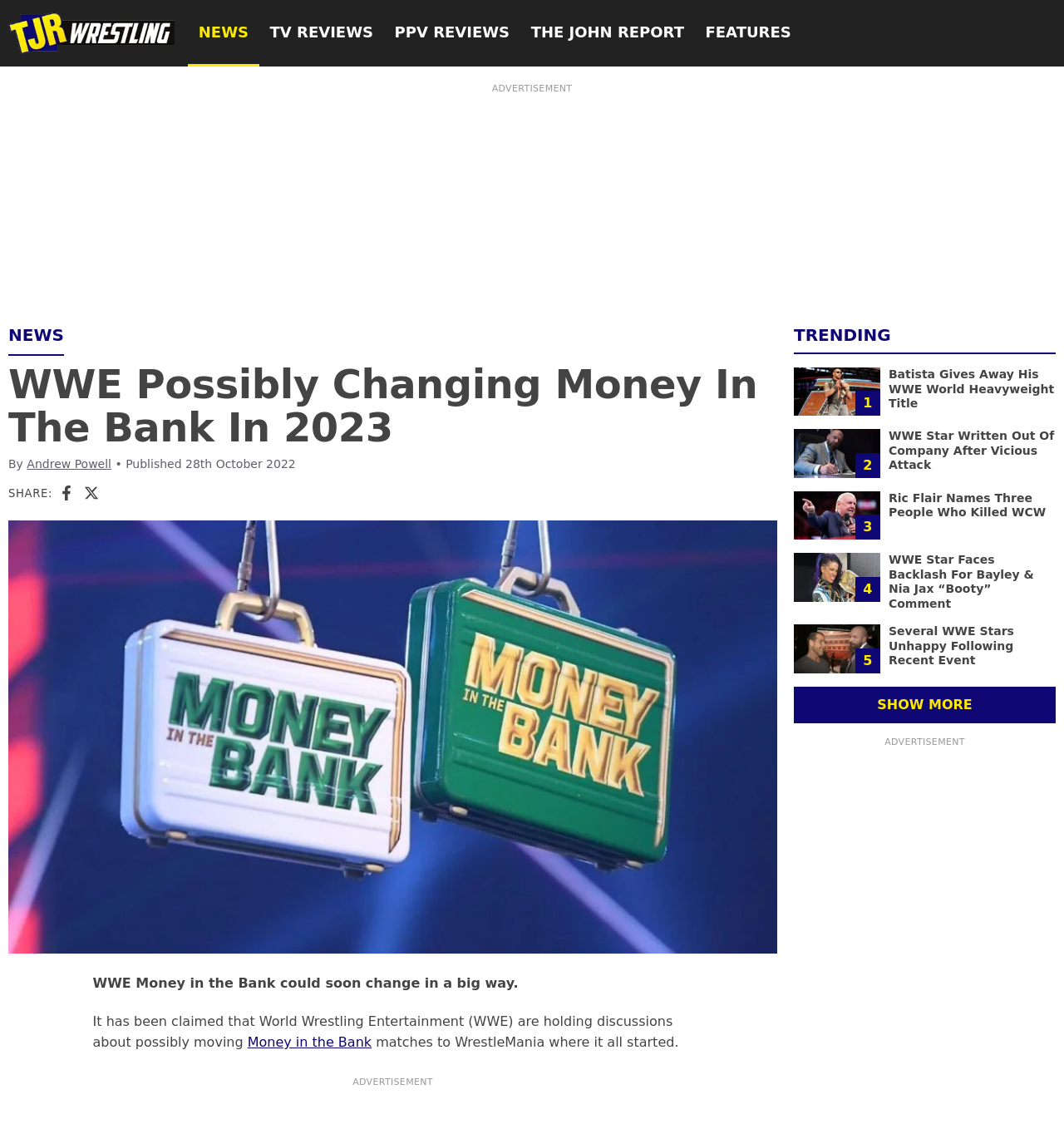Please locate and generate the primary heading on this webpage.

WWE Possibly Changing Money In The Bank In 2023